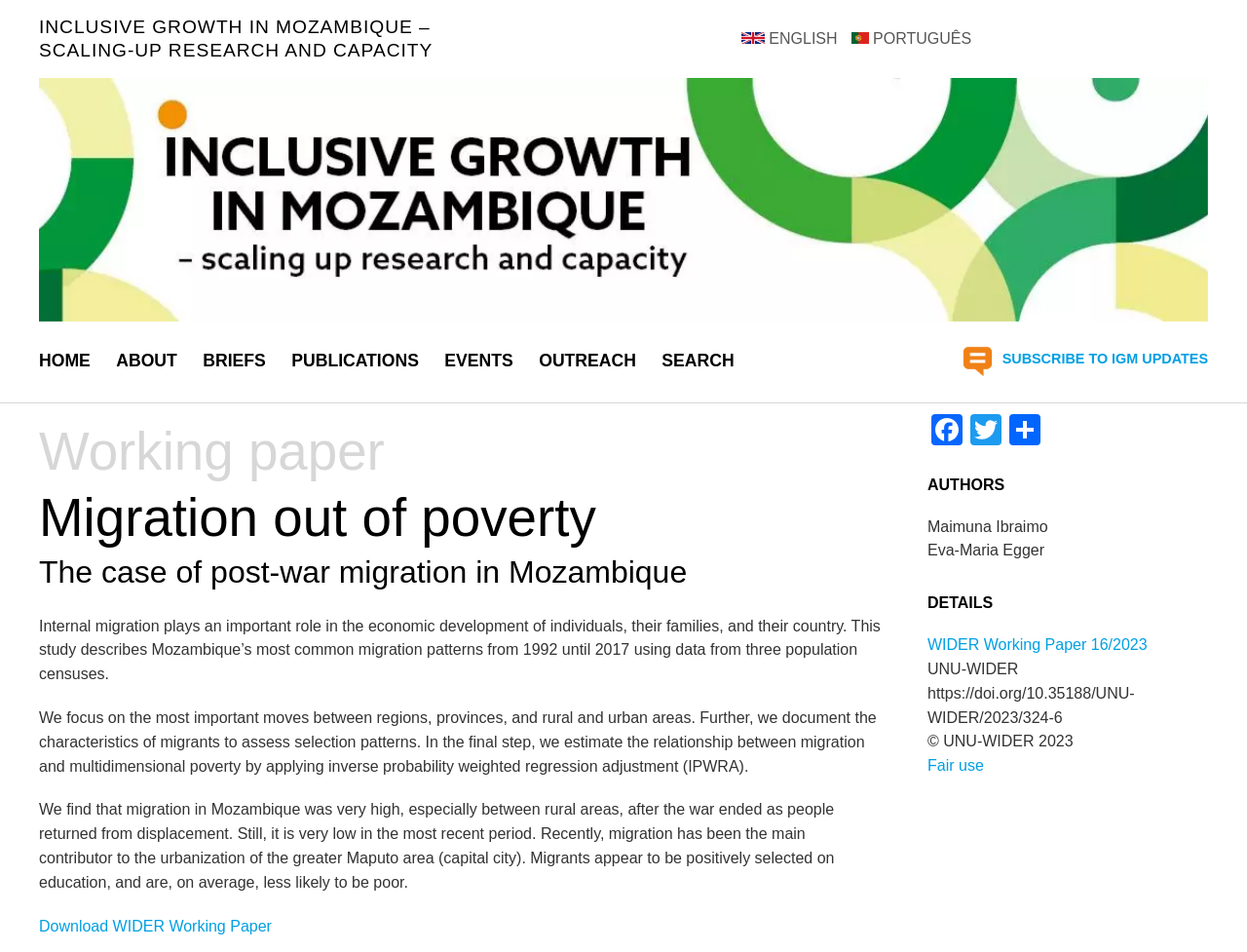What is the name of the first author?
Can you provide a detailed and comprehensive answer to the question?

The name of the first author is Maimuna Ibraimo, which can be found in the 'AUTHORS' section of the webpage.